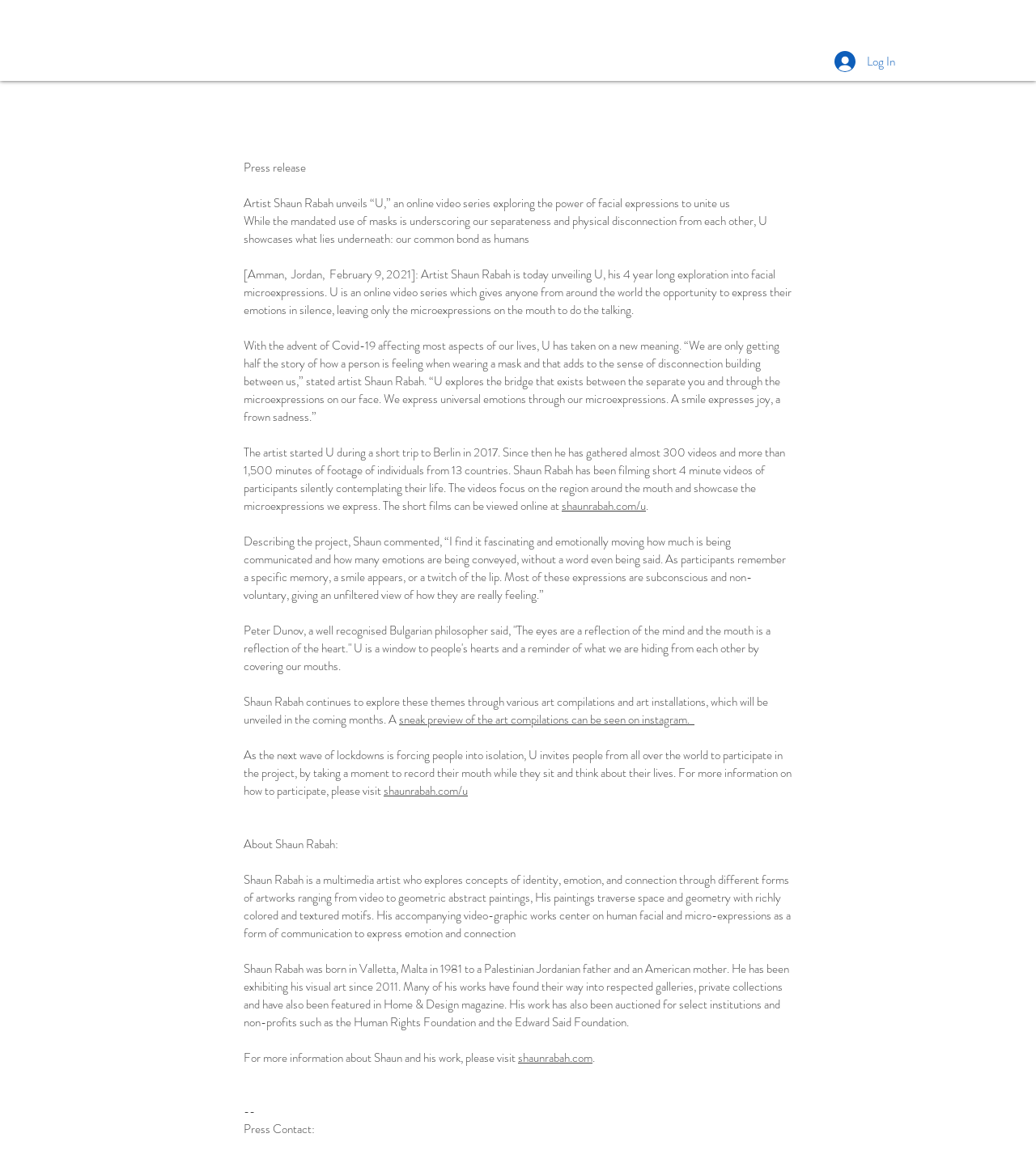Identify the bounding box coordinates of the specific part of the webpage to click to complete this instruction: "Click on the 'Artworks' link".

[0.05, 0.127, 0.206, 0.151]